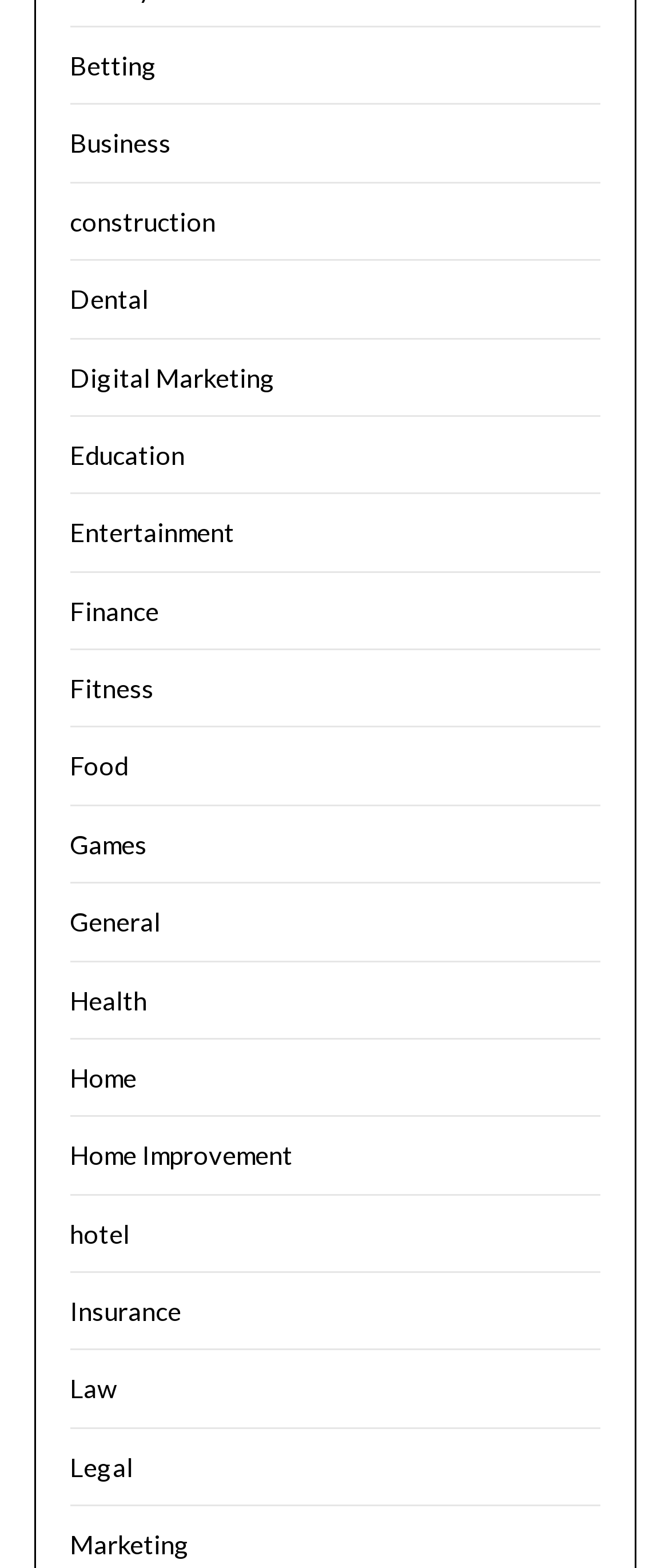Please determine the bounding box coordinates of the element to click on in order to accomplish the following task: "Explore the 'Health' category". Ensure the coordinates are four float numbers ranging from 0 to 1, i.e., [left, top, right, bottom].

[0.104, 0.628, 0.219, 0.647]